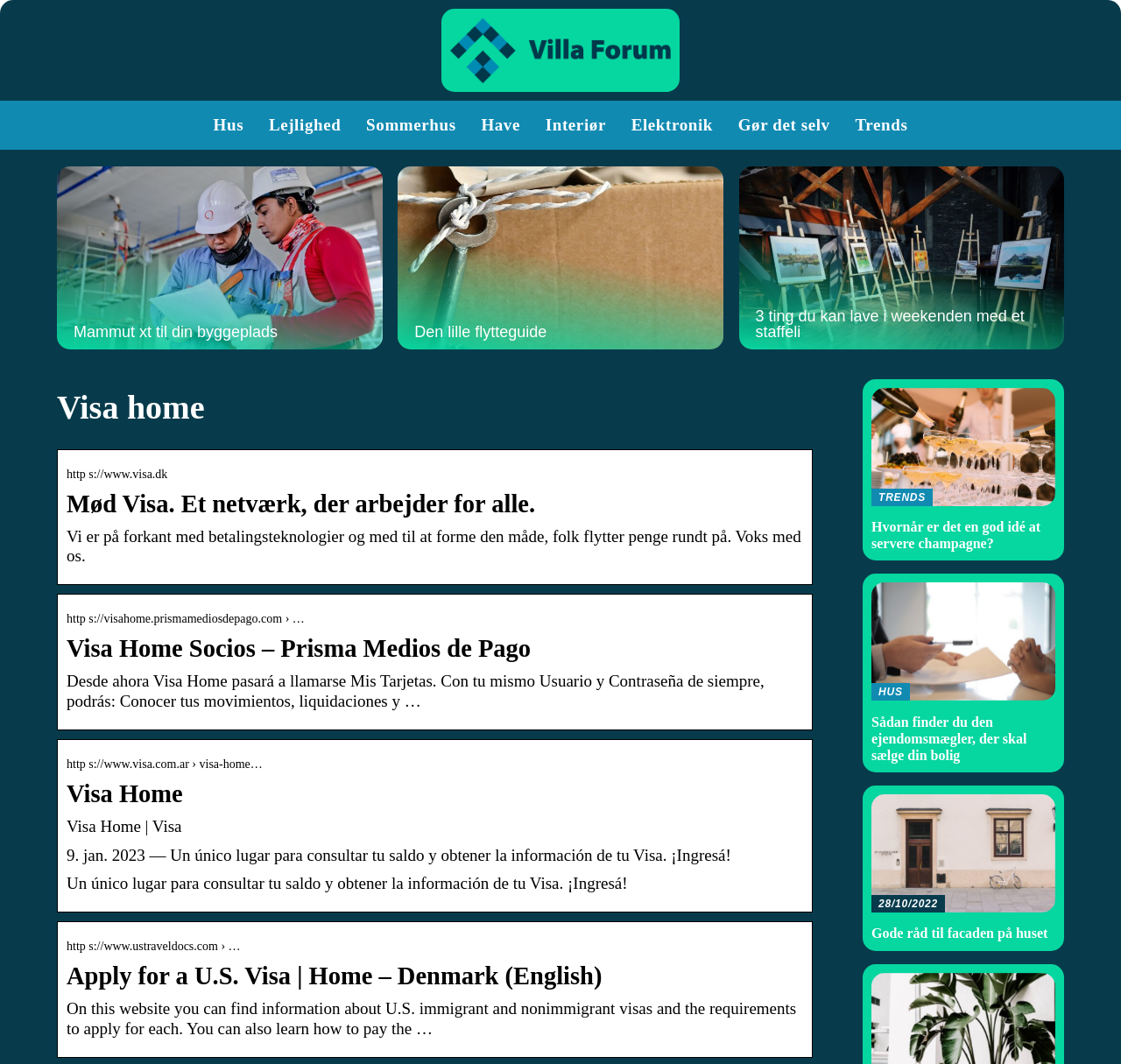What type of content is featured in the 'Trends' section?
Please provide a single word or phrase based on the screenshot.

Lifestyle articles